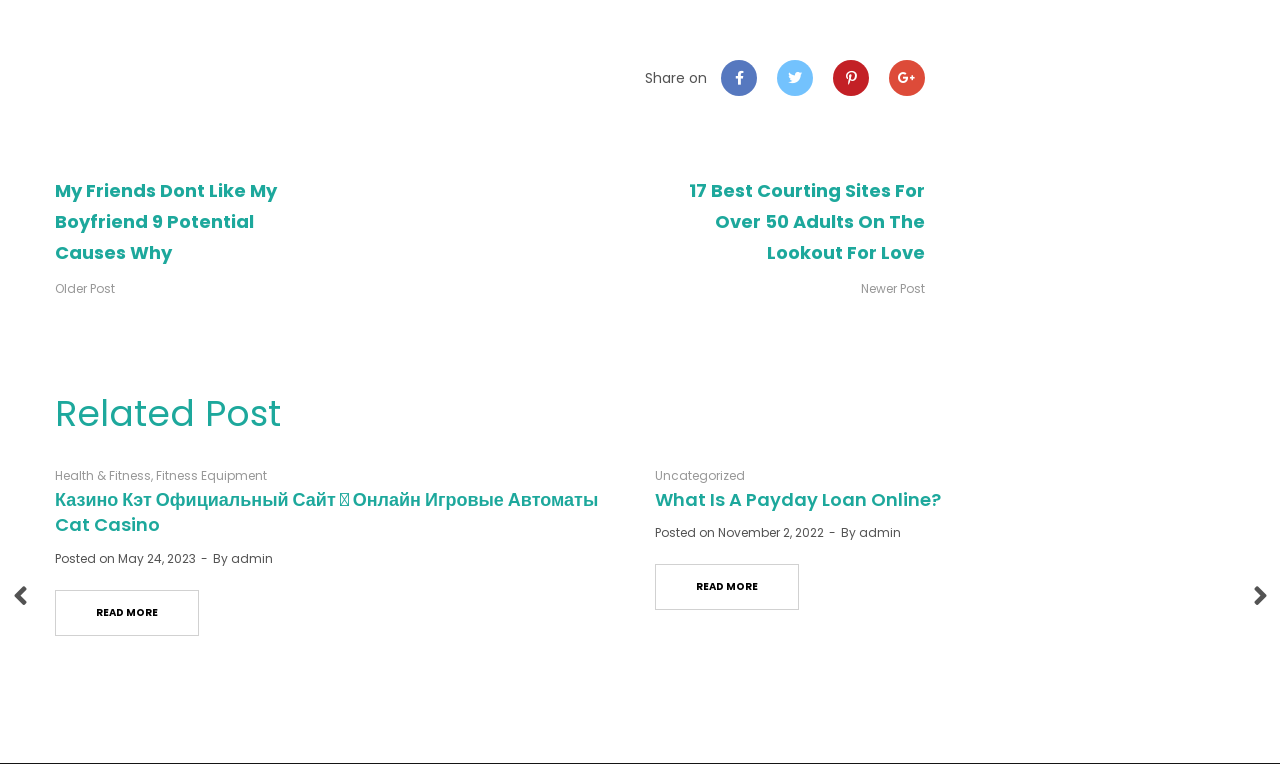What is the purpose of the button with the icon ''
Kindly offer a detailed explanation using the data available in the image.

The button with the icon '' is likely used to scroll to the top of the webpage, as it is commonly used for this purpose in many websites.